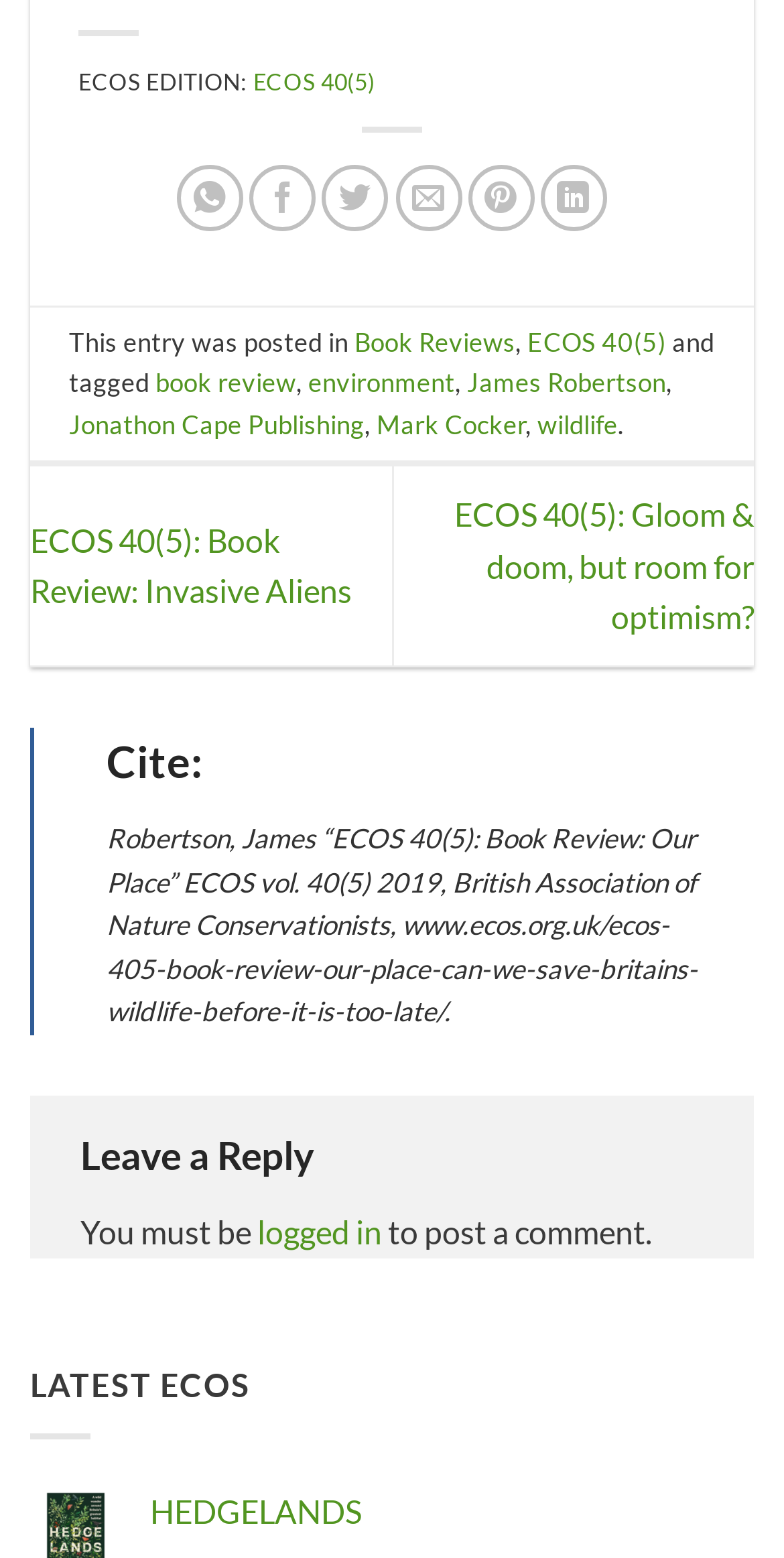Give a one-word or short-phrase answer to the following question: 
Who is the author of the book reviewed in this article?

James Robertson